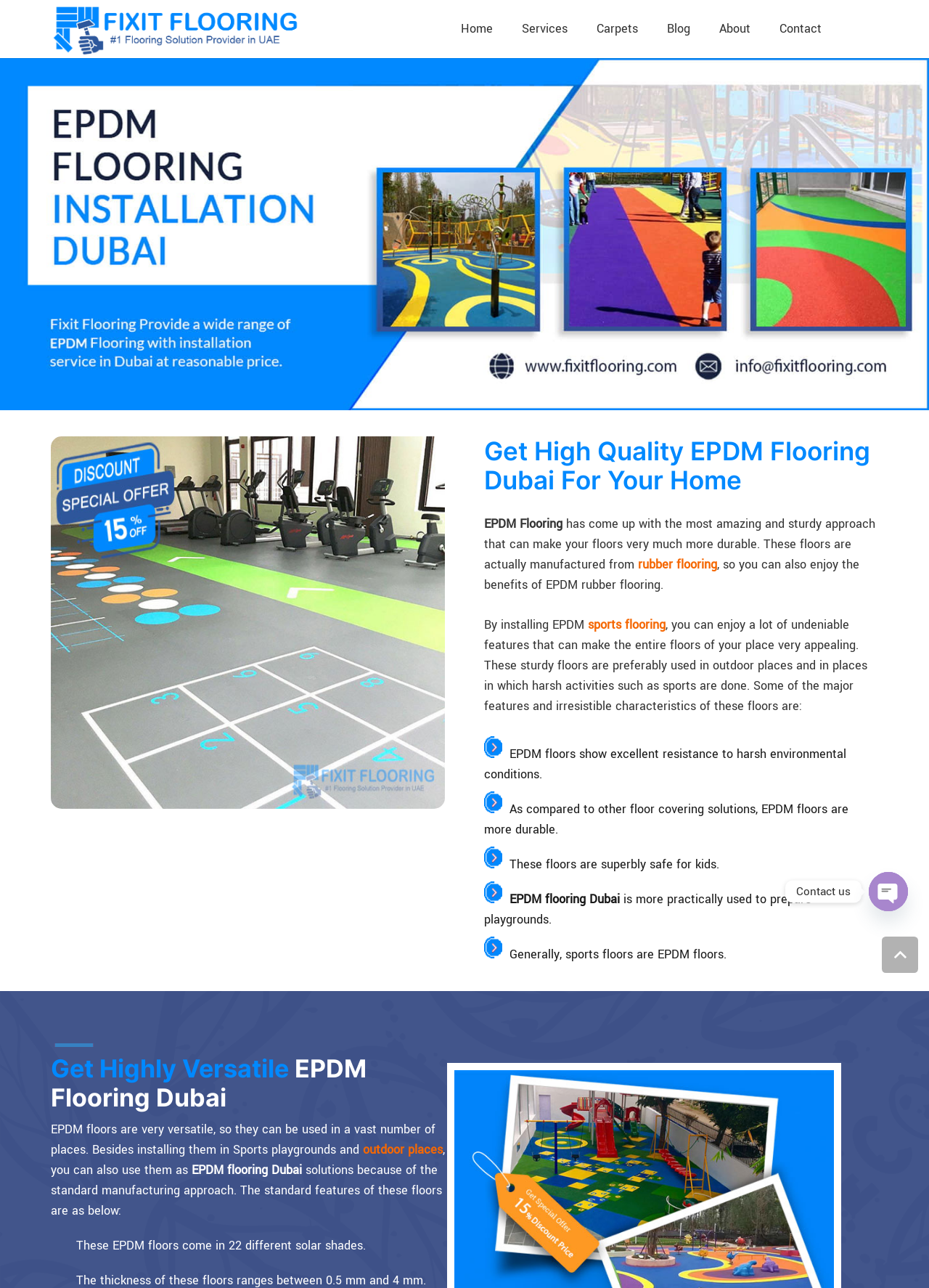Find the bounding box coordinates of the area that needs to be clicked in order to achieve the following instruction: "Click on the 'Services' link". The coordinates should be specified as four float numbers between 0 and 1, i.e., [left, top, right, bottom].

[0.546, 0.0, 0.627, 0.045]